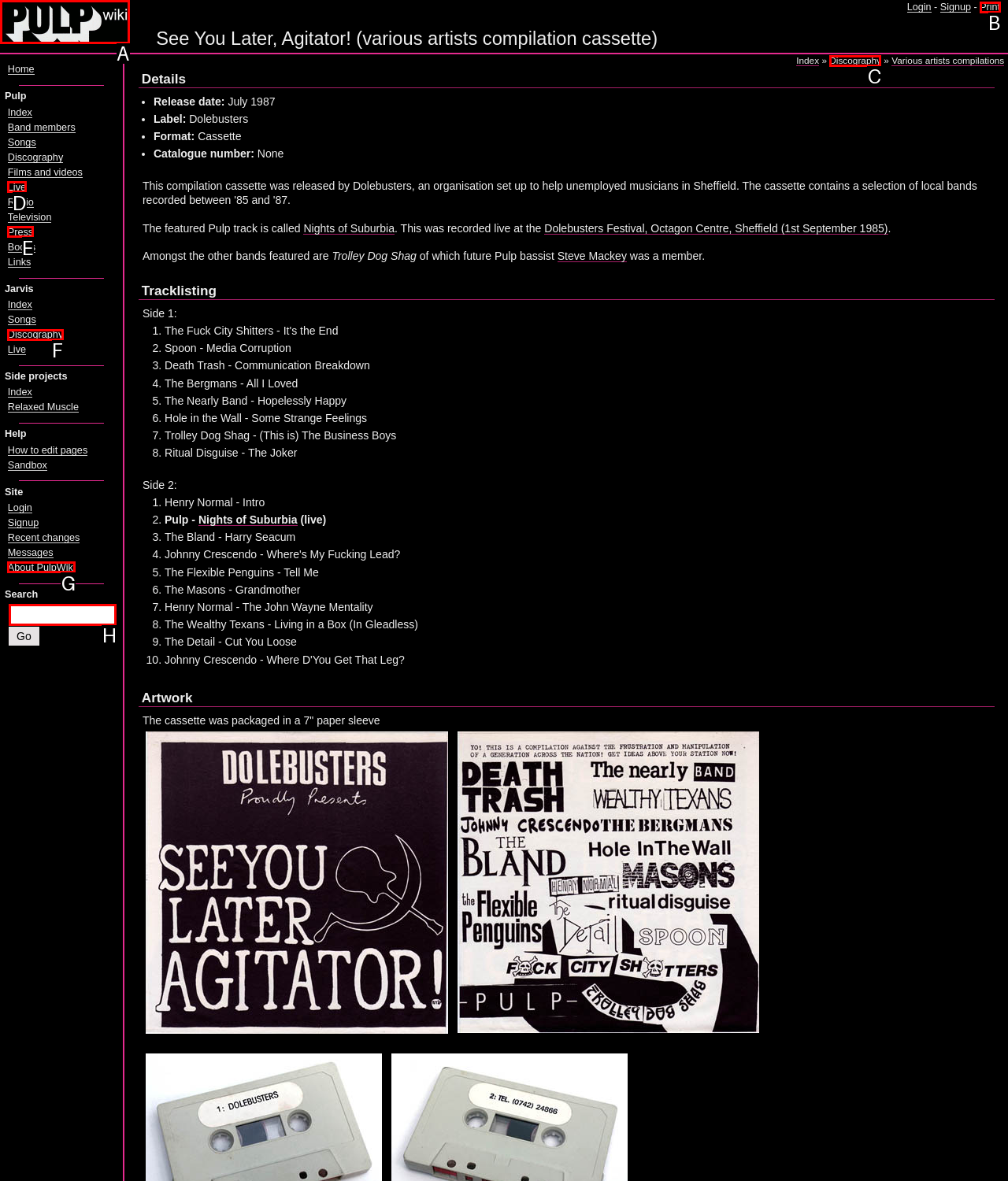Decide which UI element to click to accomplish the task: Read about the Discography
Respond with the corresponding option letter.

C